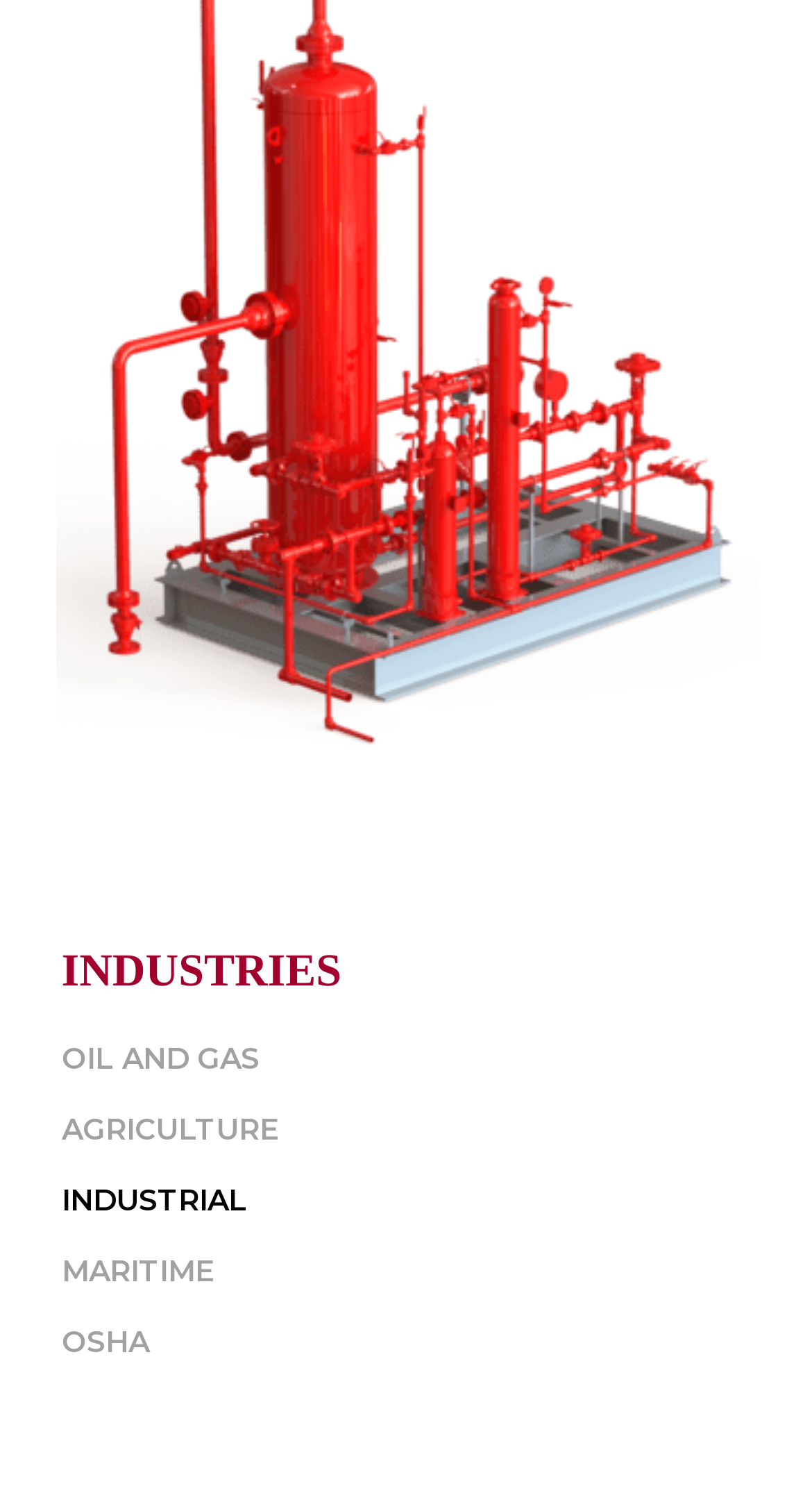From the webpage screenshot, predict the bounding box of the UI element that matches this description: "OSHA".

[0.076, 0.875, 0.183, 0.915]